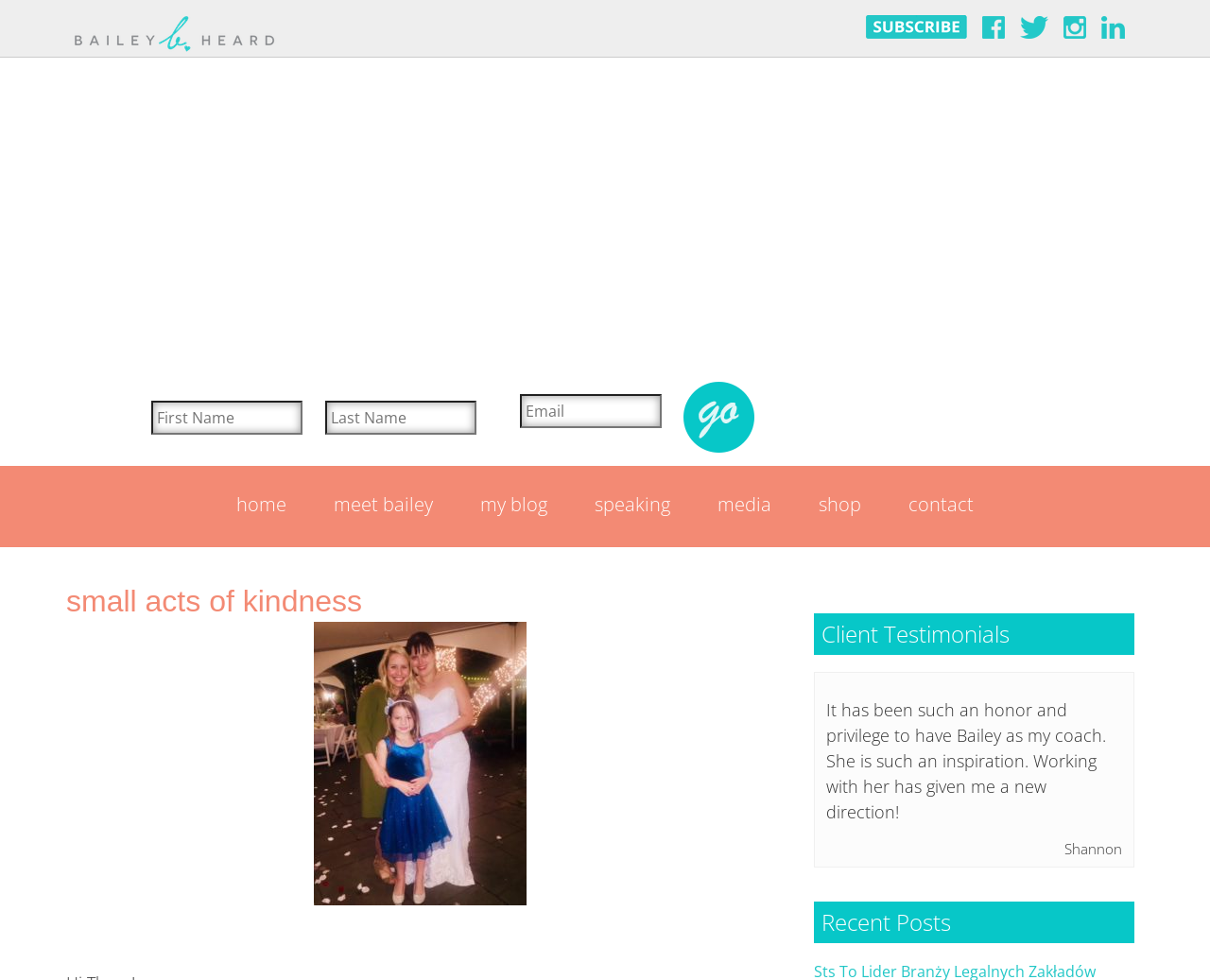Bounding box coordinates are specified in the format (top-left x, top-left y, bottom-right x, bottom-right y). All values are floating point numbers bounded between 0 and 1. Please provide the bounding box coordinate of the region this sentence describes: Media

[0.573, 0.491, 0.657, 0.543]